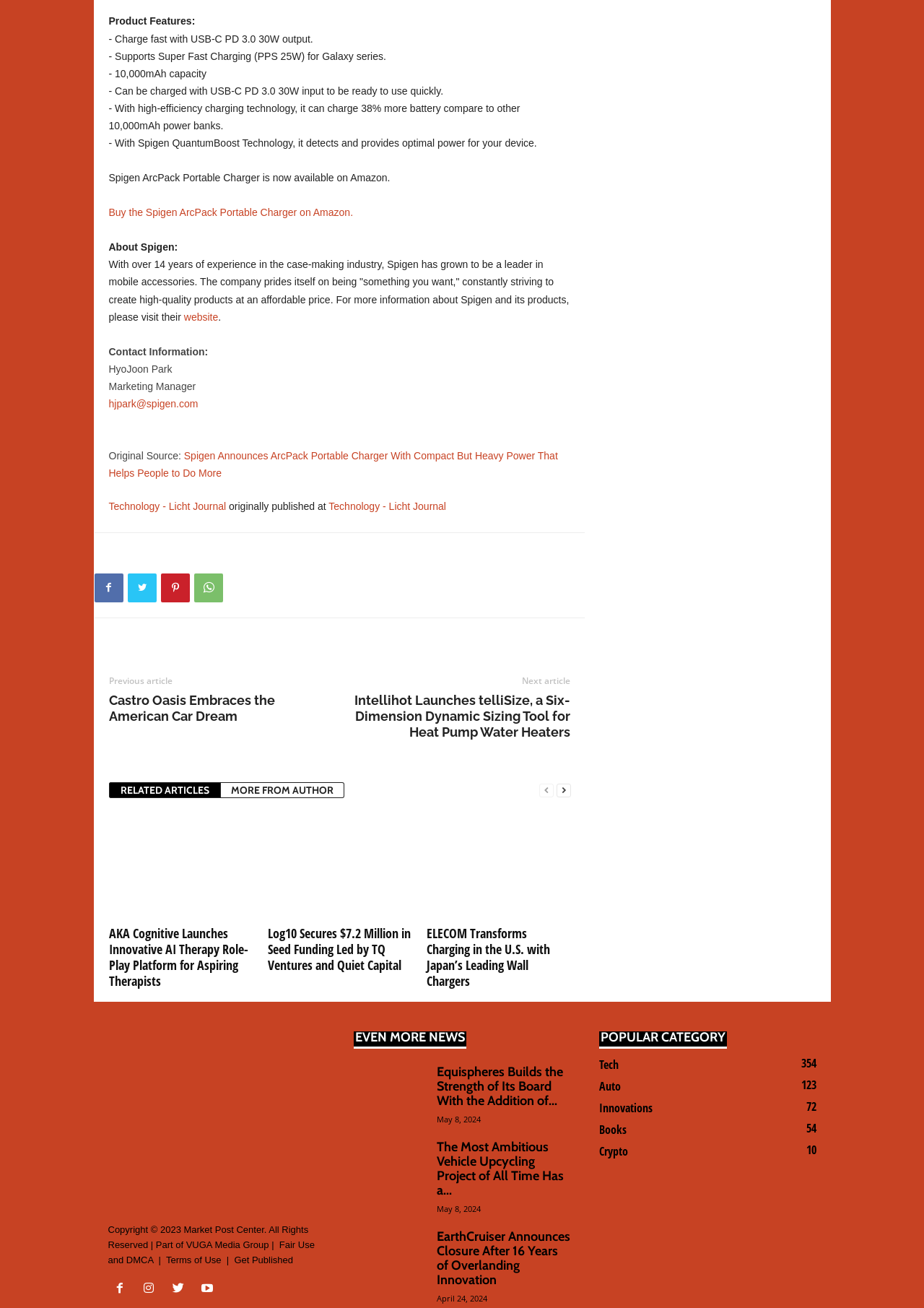Please find the bounding box coordinates of the clickable region needed to complete the following instruction: "Visit the website of Spigen". The bounding box coordinates must consist of four float numbers between 0 and 1, i.e., [left, top, right, bottom].

[0.199, 0.238, 0.236, 0.247]